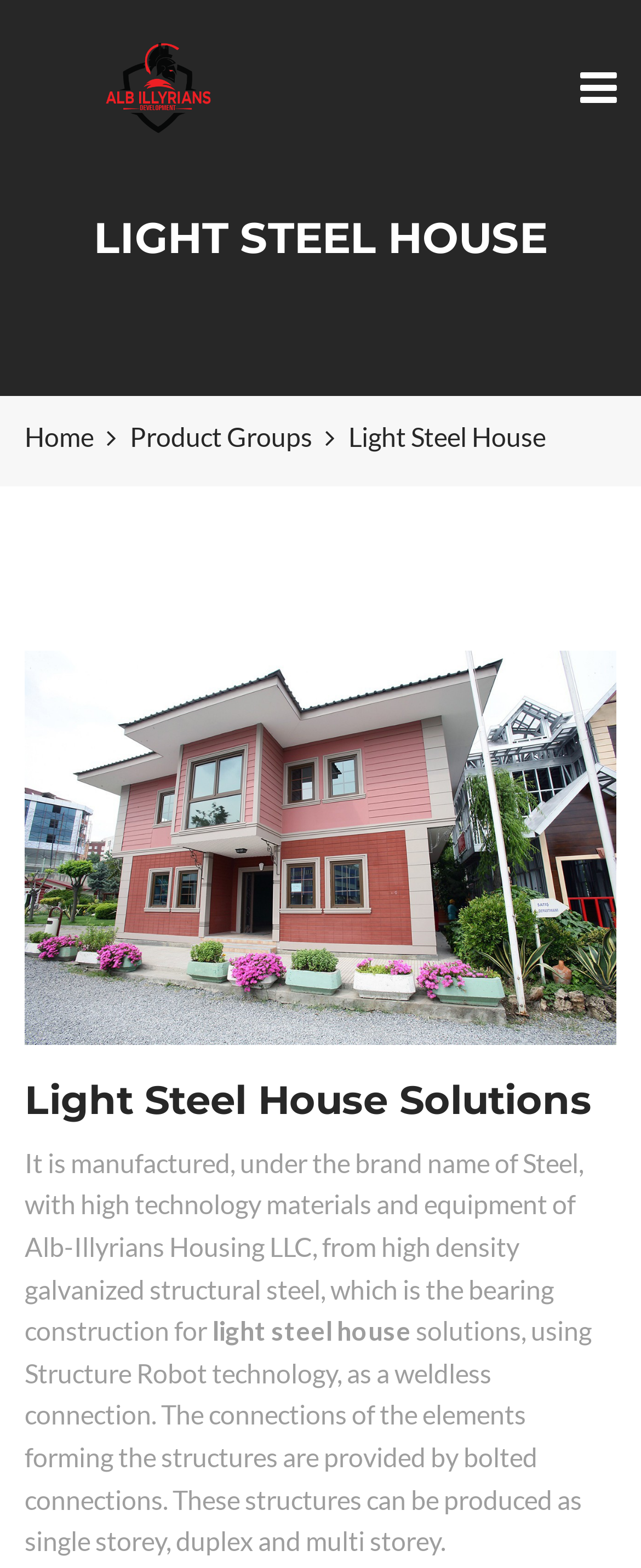Given the element description make money online guide, specify the bounding box coordinates of the corresponding UI element in the format (top-left x, top-left y, bottom-right x, bottom-right y). All values must be between 0 and 1.

None